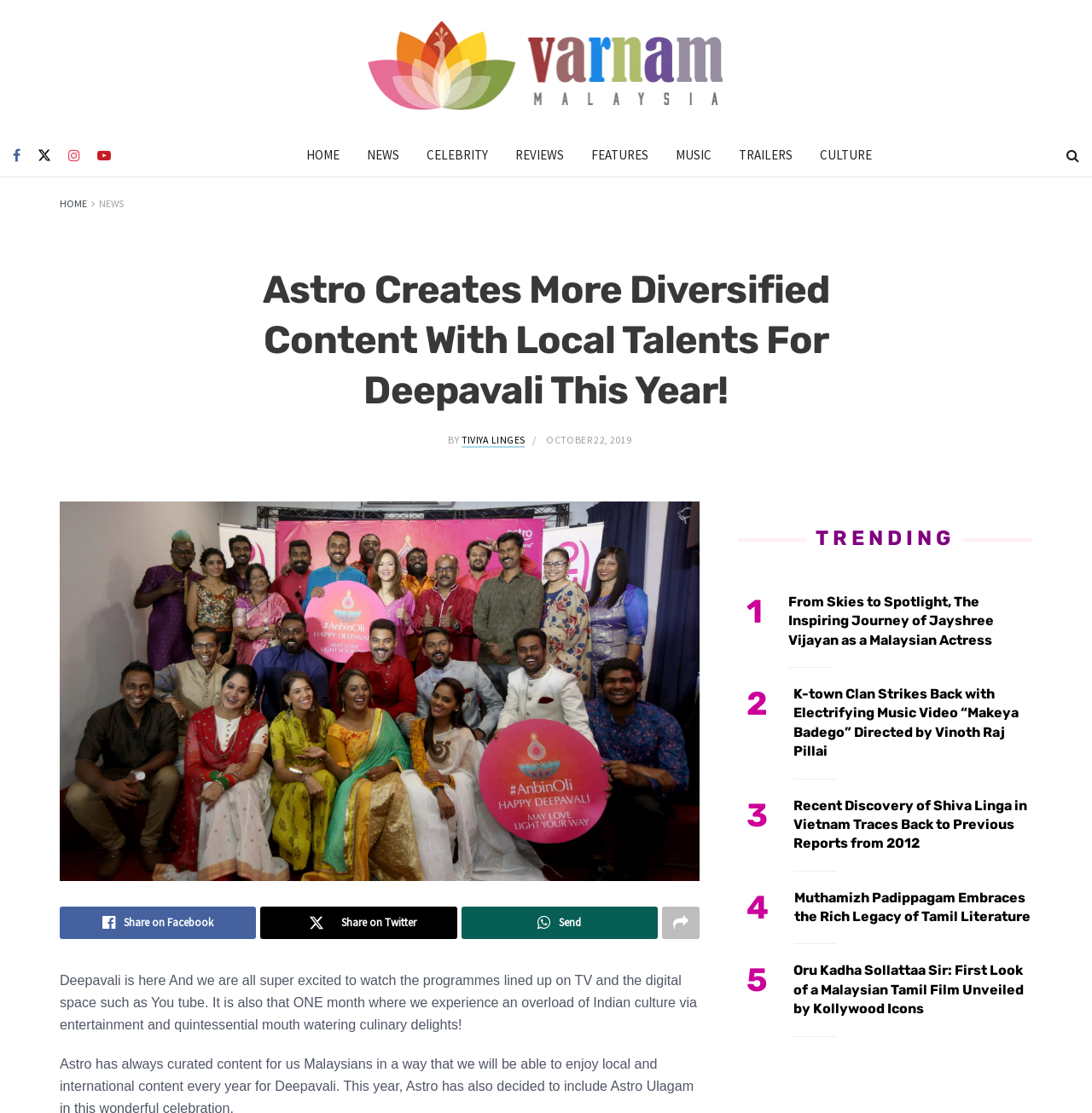Find the bounding box coordinates of the element I should click to carry out the following instruction: "Click on the HOME link".

[0.268, 0.12, 0.323, 0.159]